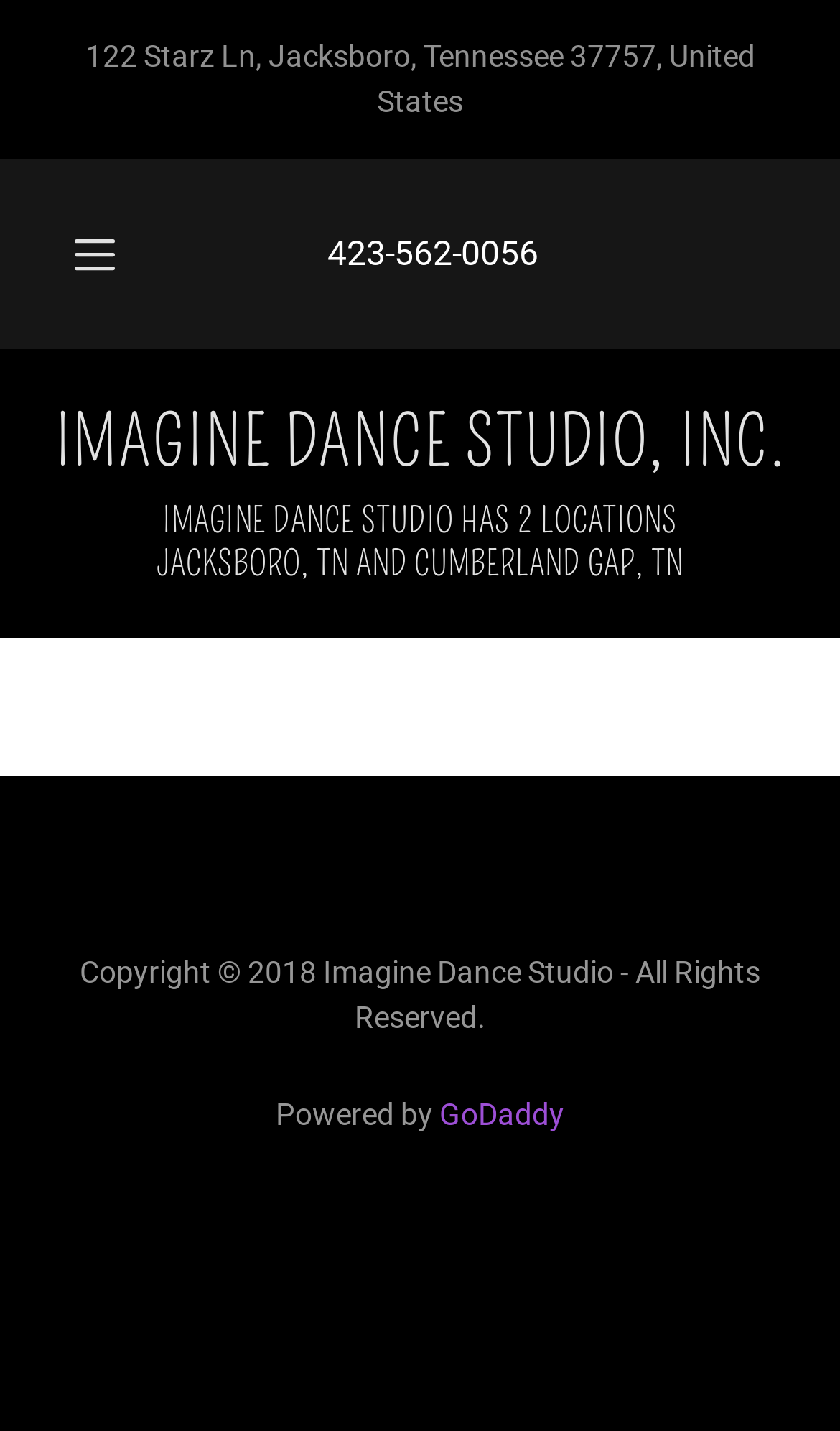How many locations does Imagine Dance Studio have?
Respond to the question with a well-detailed and thorough answer.

I found the number of locations by looking at the heading element with the bounding box coordinates [0.062, 0.35, 0.938, 0.41] which mentions that the studio has 2 locations.